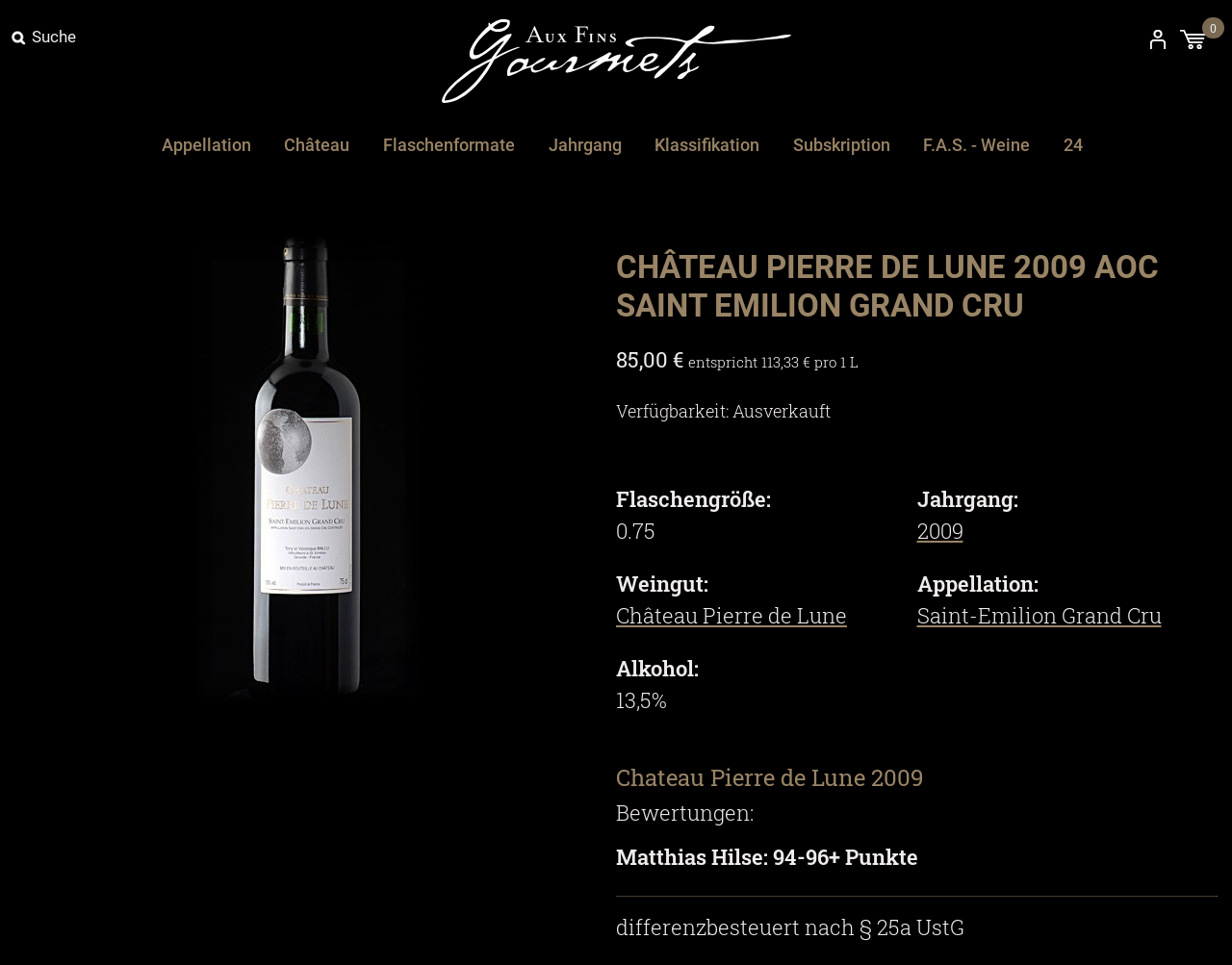Respond to the question below with a single word or phrase: What is the appellation of Château Pierre de Lune 2009?

Saint-Emilion Grand Cru